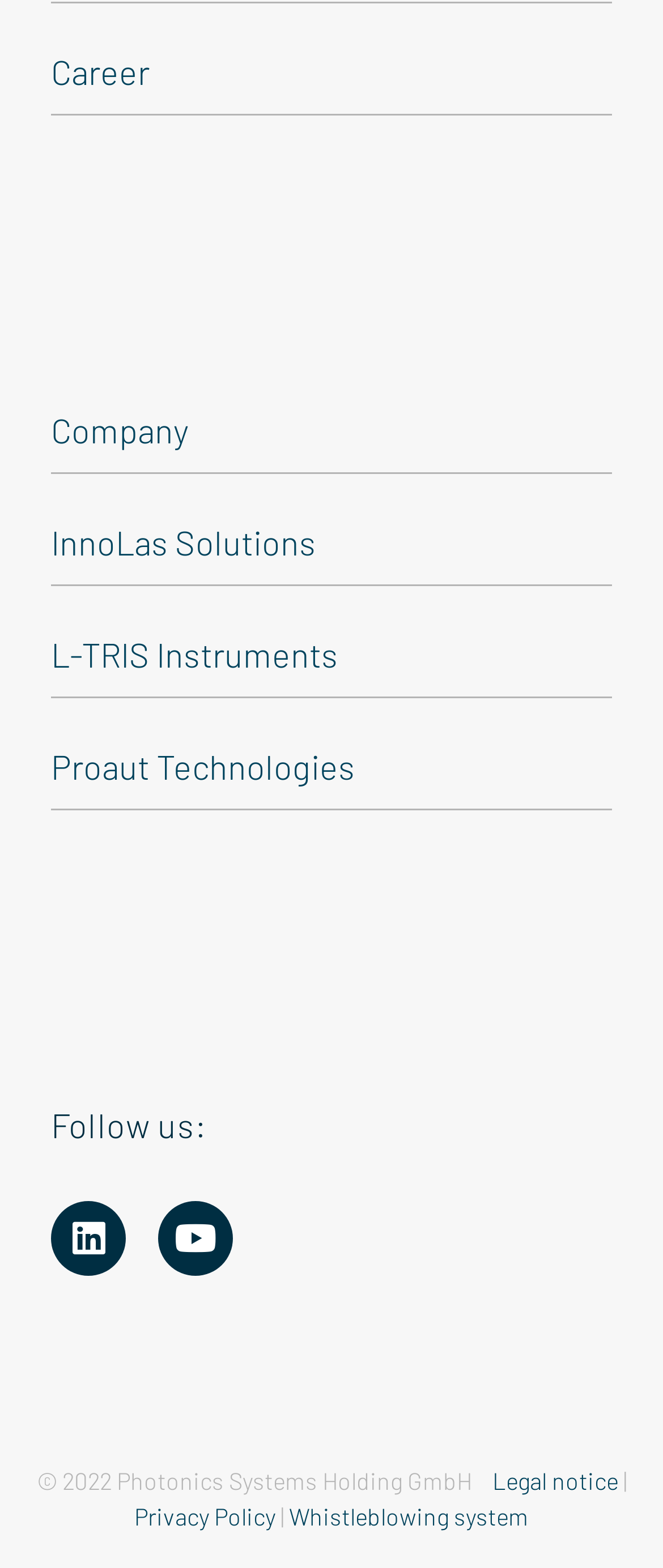What is the purpose of the 'Whistleblowing system' link?
Using the image, respond with a single word or phrase.

To report unethical behavior